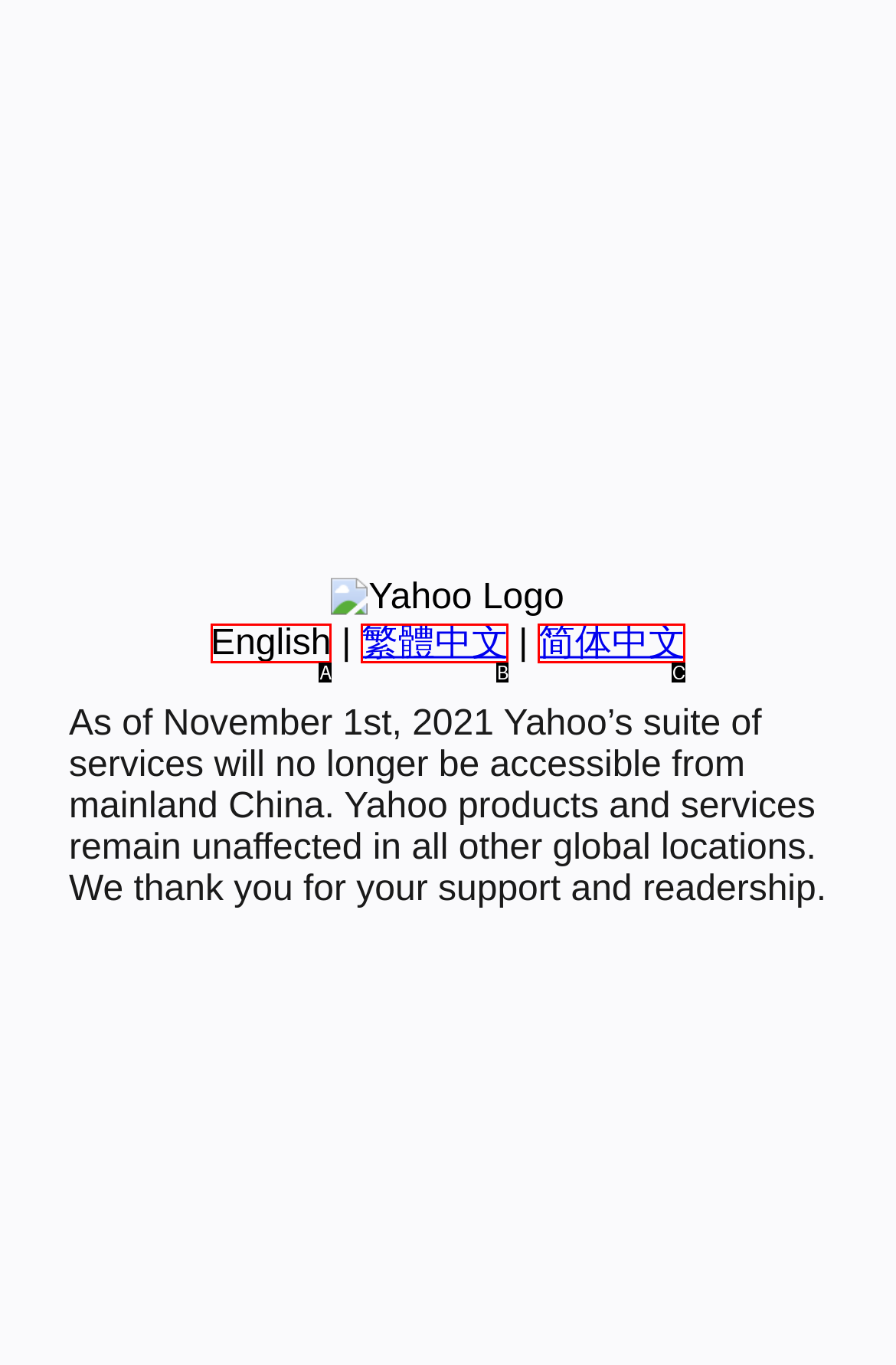Given the description: 繁體中文, identify the matching option. Answer with the corresponding letter.

B